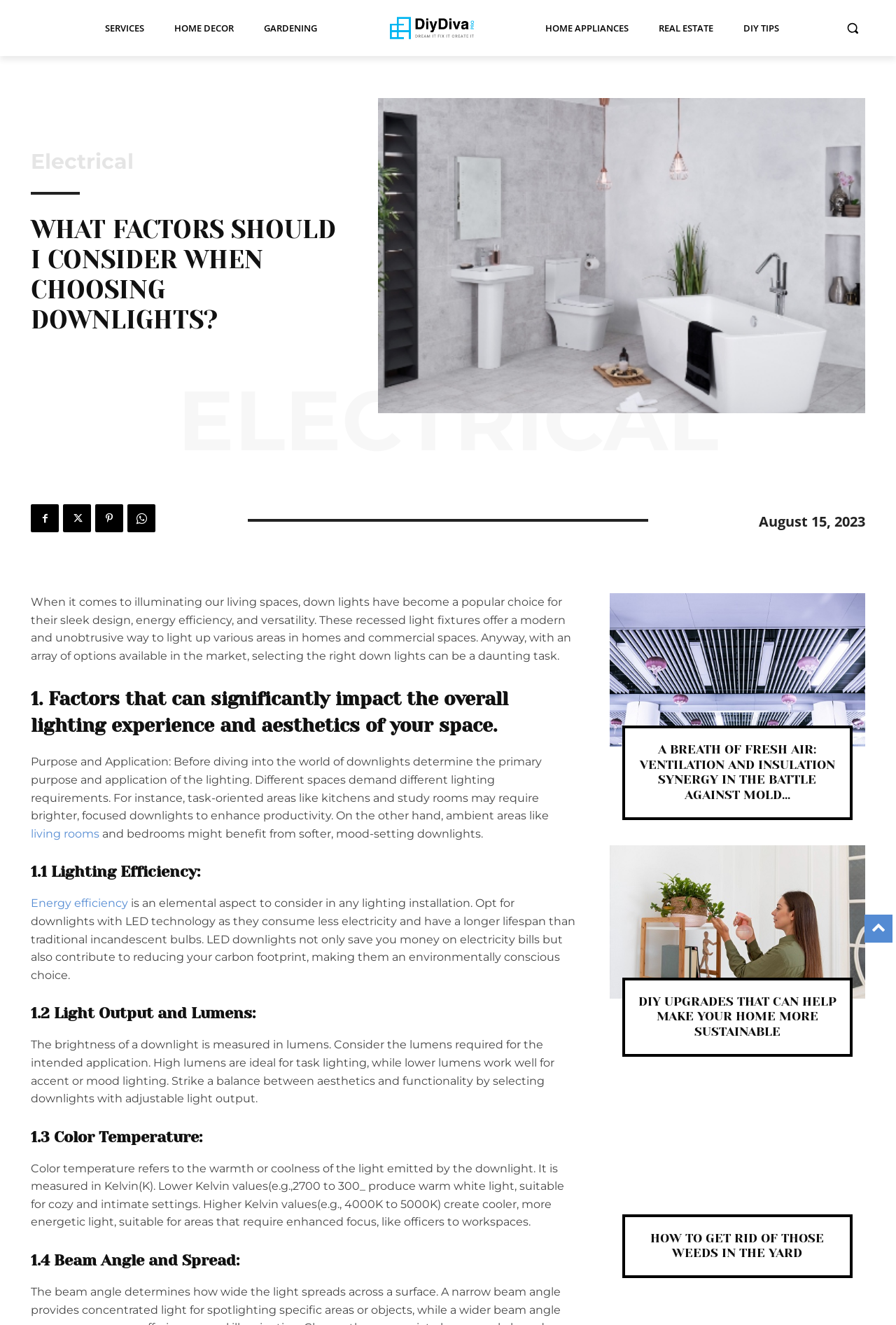Highlight the bounding box of the UI element that corresponds to this description: "Energy efficiency".

[0.034, 0.677, 0.143, 0.687]